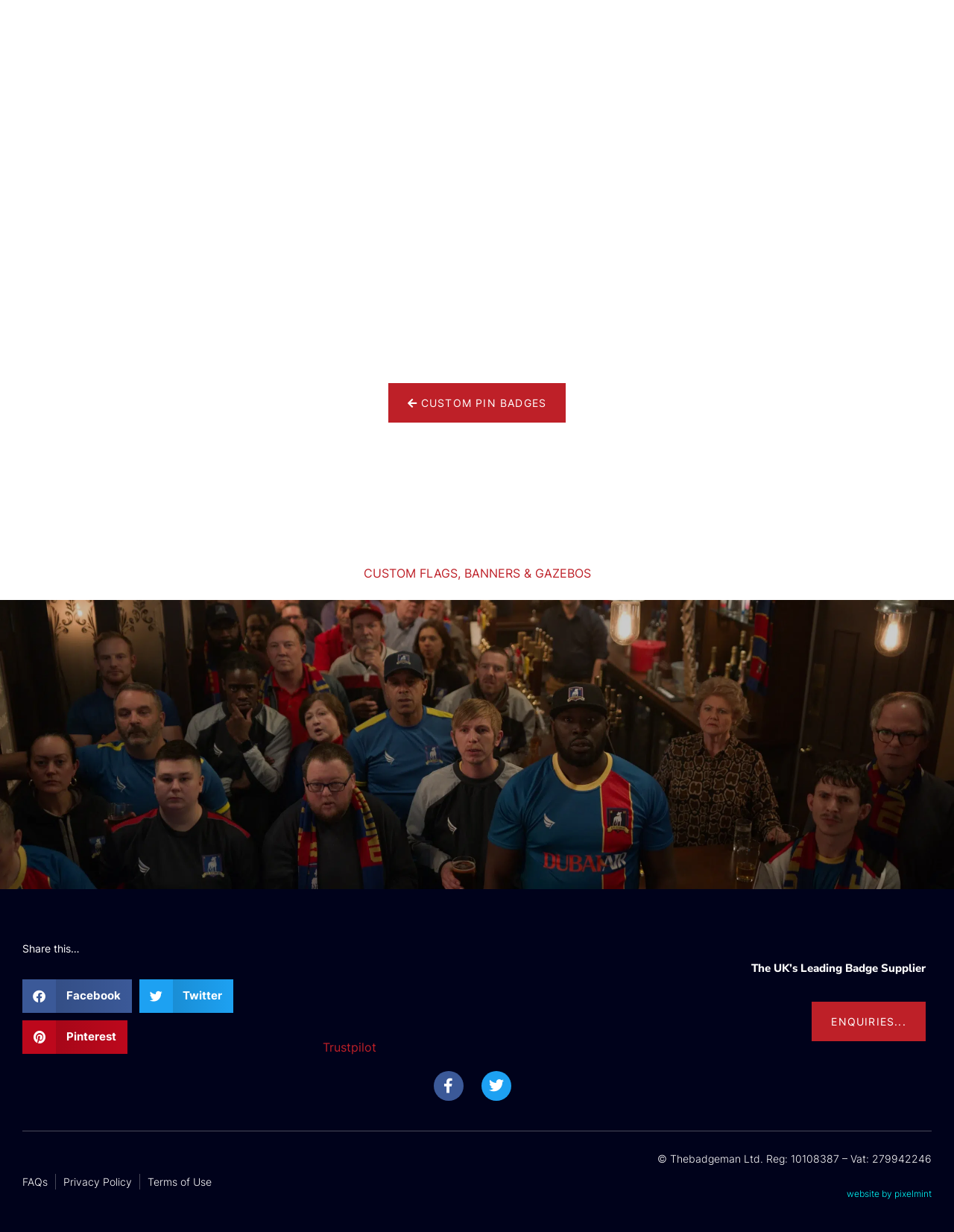Please find the bounding box coordinates of the element's region to be clicked to carry out this instruction: "Click on CUSTOM PIN BADGES".

[0.407, 0.311, 0.593, 0.343]